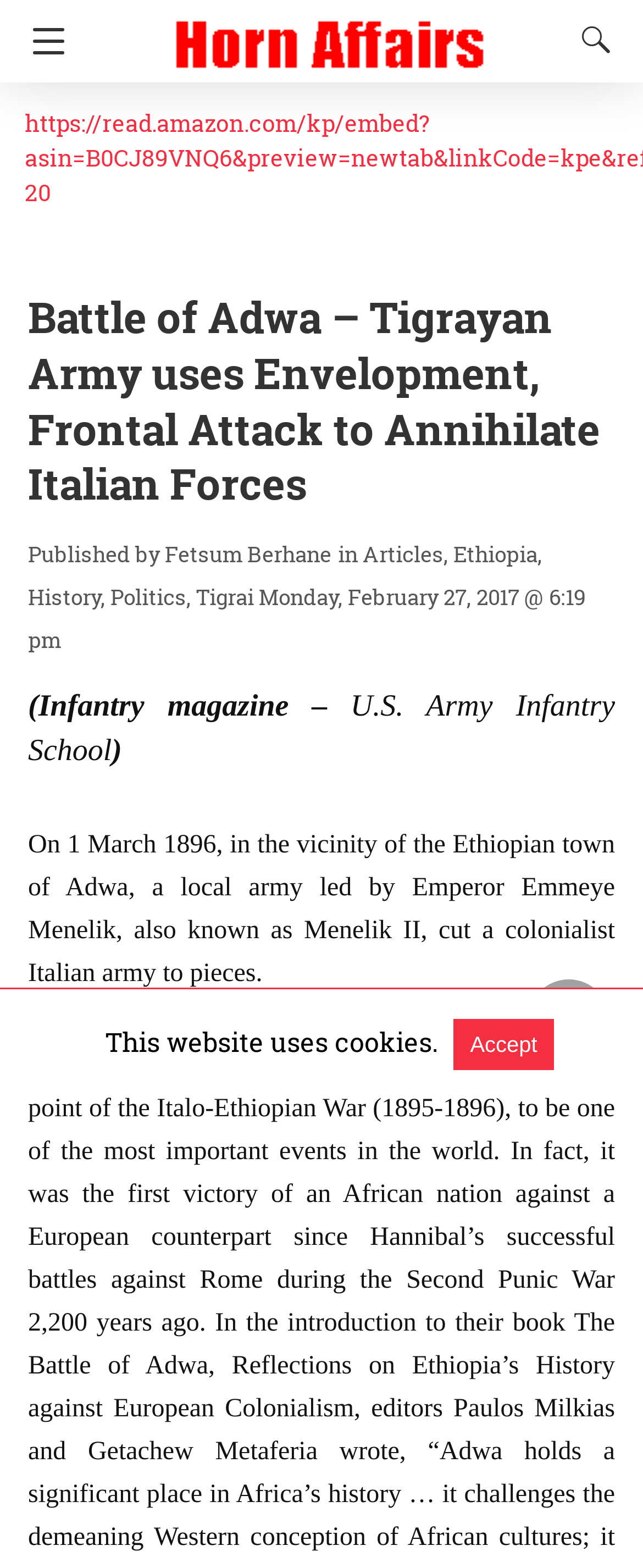Identify the bounding box coordinates for the UI element described as follows: parent_node: https://read.amazon.com/kp/embed?asin=B0CJ89VNQ6&preview=newtab&linkCode=kpe&ref_=cm_sw_r_kb_dp_4PPH8SAJNGE2A1VMW9RT&tag=hornaf-20 title="back to top". Use the format (top-left x, top-left y, bottom-right x, bottom-right y) and ensure all values are floating point numbers between 0 and 1.

[0.821, 0.625, 0.949, 0.677]